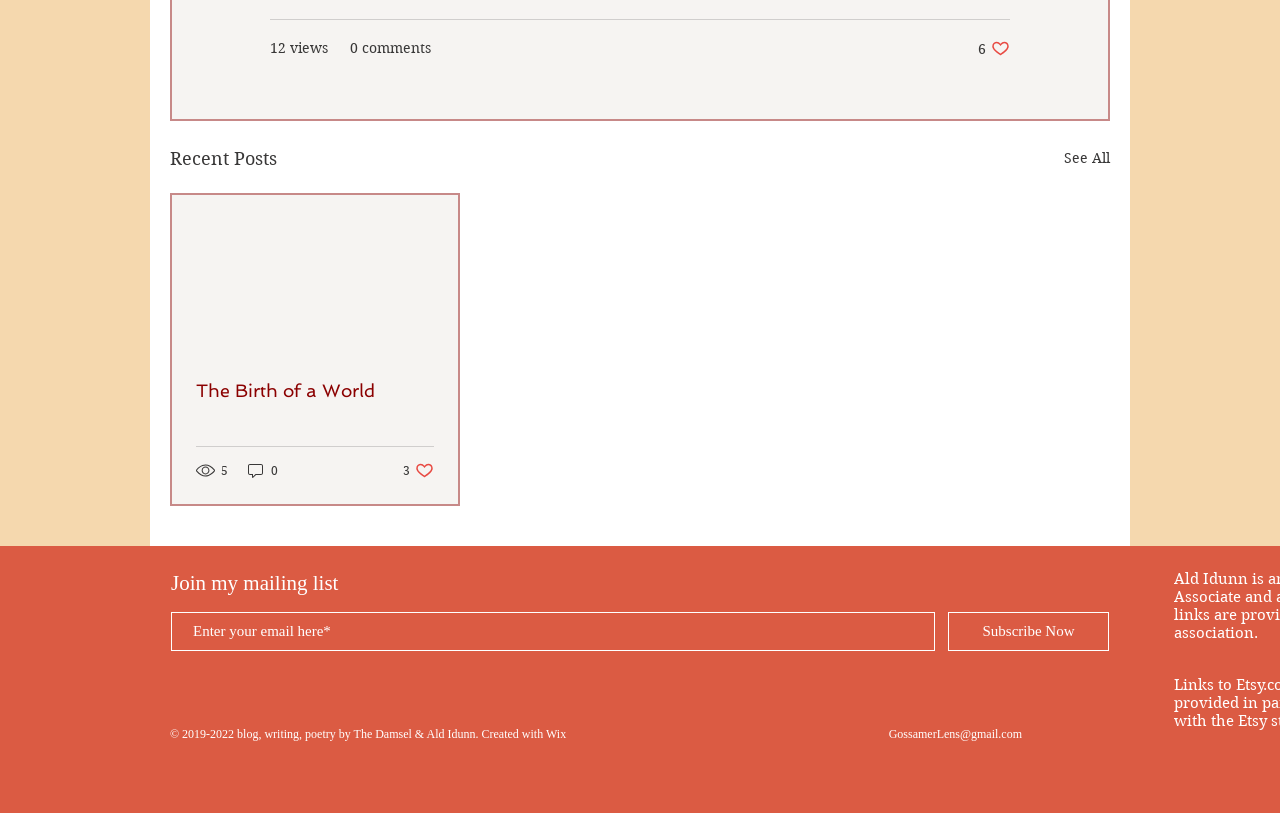Can you pinpoint the bounding box coordinates for the clickable element required for this instruction: "Like a post"? The coordinates should be four float numbers between 0 and 1, i.e., [left, top, right, bottom].

[0.764, 0.048, 0.789, 0.071]